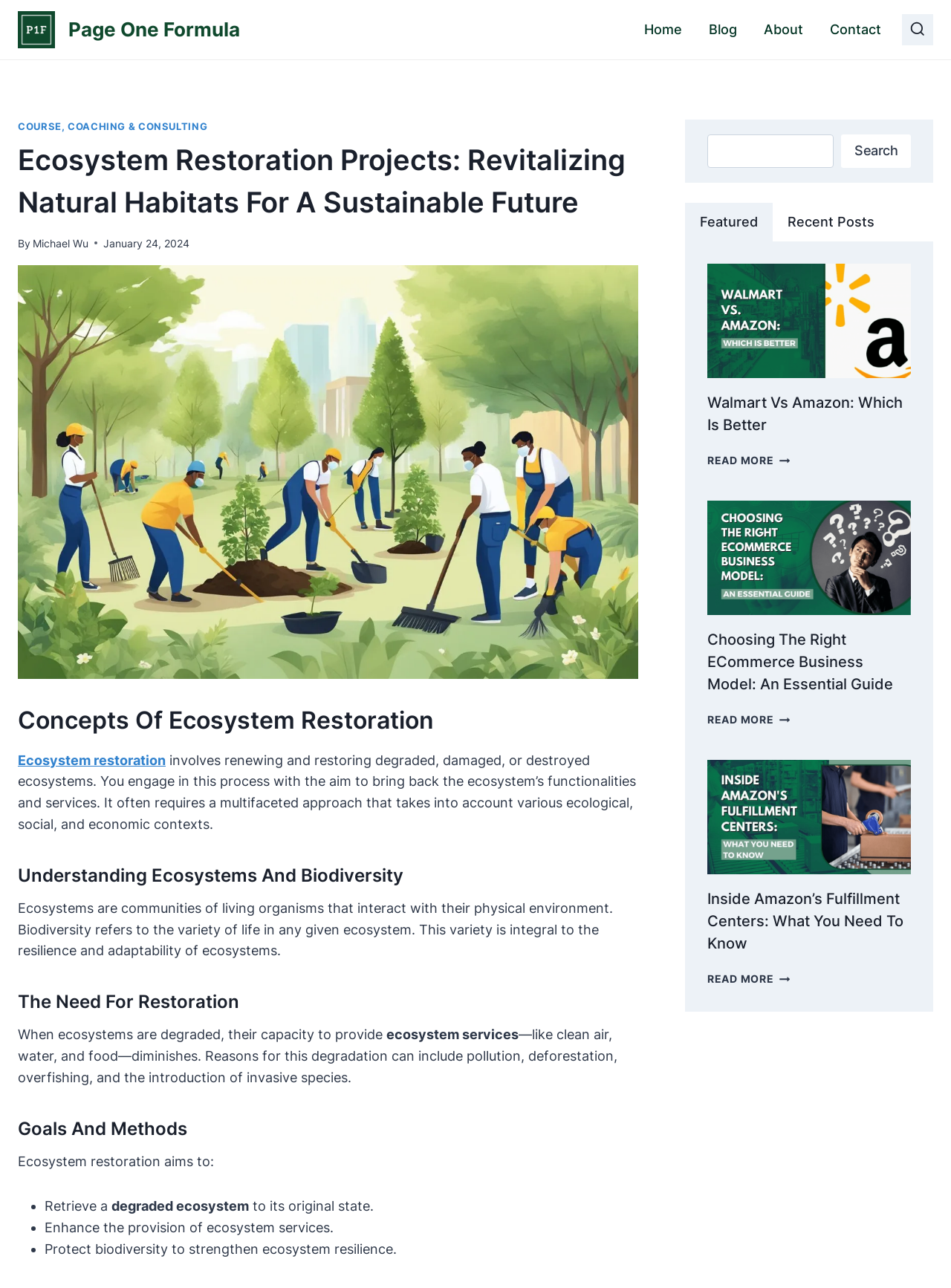Given the description of the UI element: "Search", predict the bounding box coordinates in the form of [left, top, right, bottom], with each value being a float between 0 and 1.

[0.949, 0.011, 0.981, 0.035]